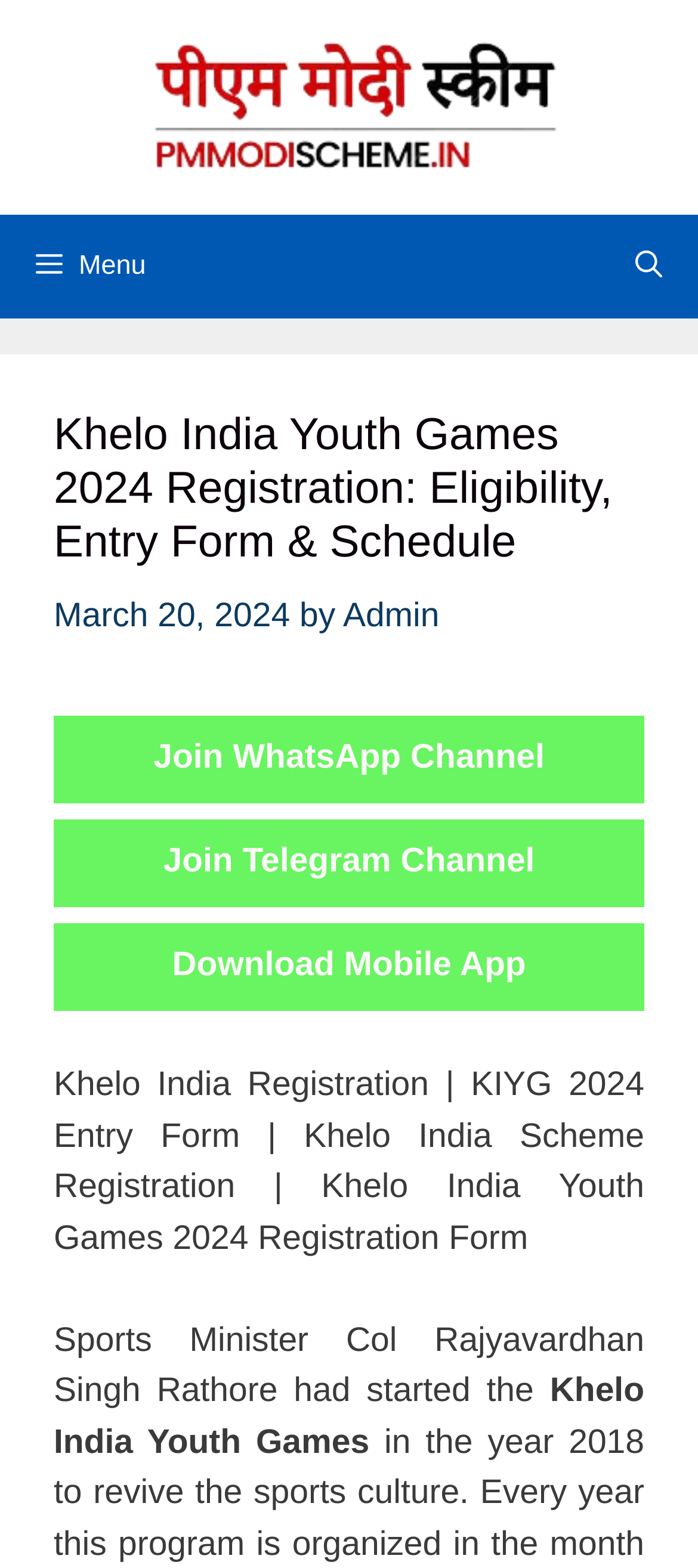What is the name of the scheme started by Sports Minister Col Rajyavardhan Singh Rathore?
Using the information from the image, give a concise answer in one word or a short phrase.

Khelo India